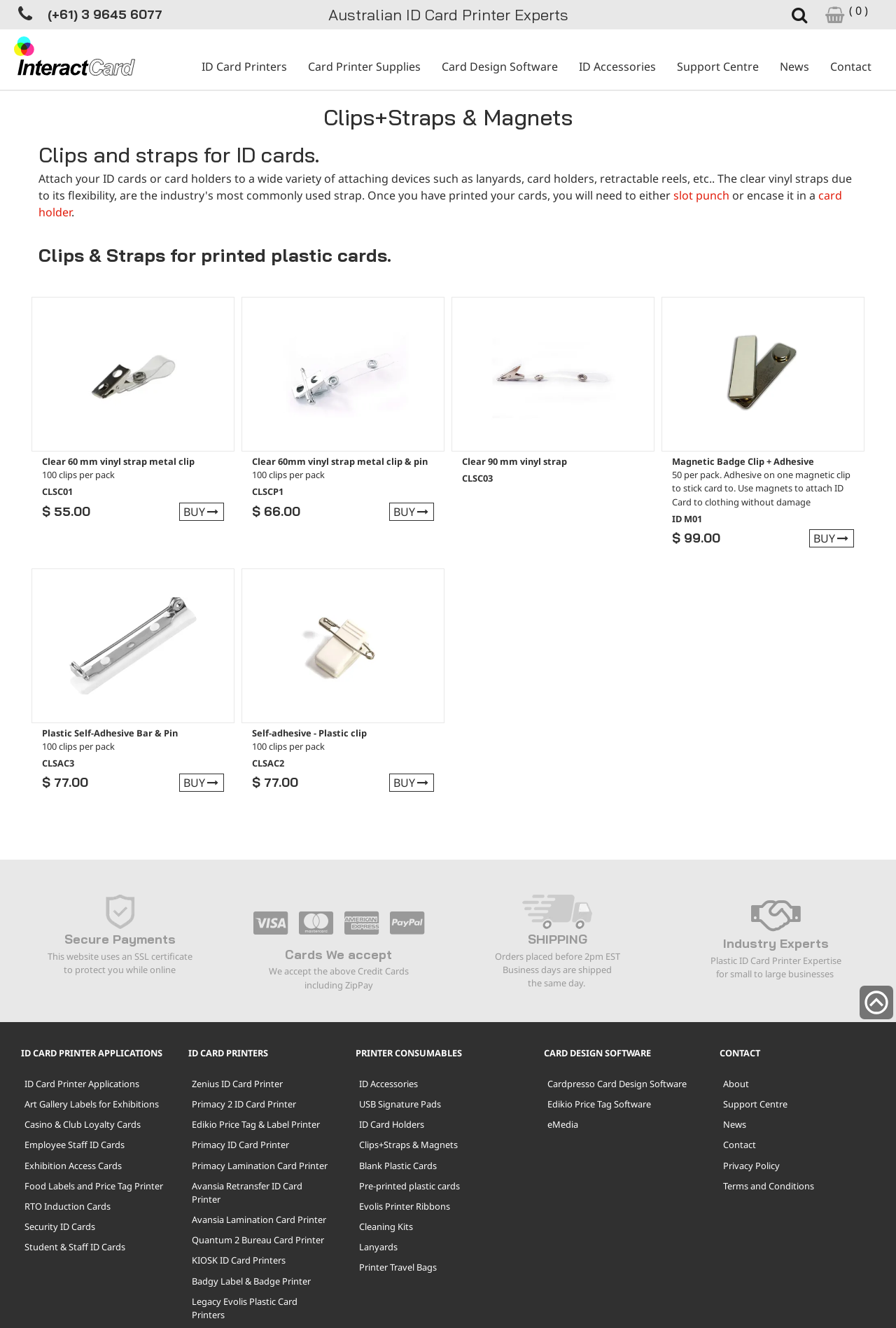Kindly provide the bounding box coordinates of the section you need to click on to fulfill the given instruction: "Click on ID Card Printers".

[0.213, 0.044, 0.332, 0.056]